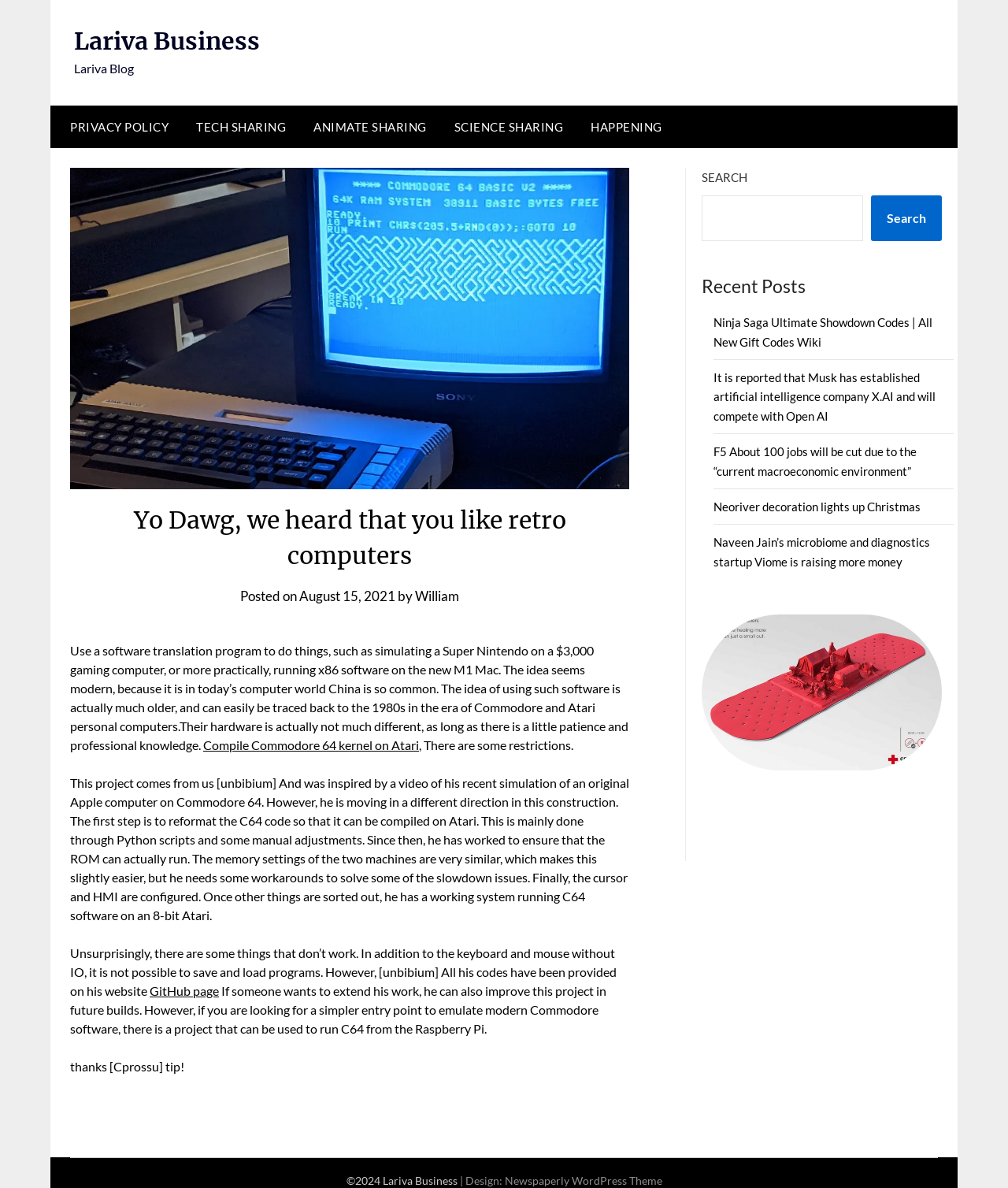Offer a comprehensive description of the webpage’s content and structure.

This webpage is about Lariva Business, a blog that focuses on retro computers and technology. At the top, there is a header section with a link to the Lariva Business website and a title "Lariva Blog". Below the header, there are five links to different categories: PRIVACY POLICY, TECH SHARING, ANIMATE SHARING, SCIENCE SHARING, and HAPPENING.

The main content of the webpage is an article about using software translation programs to run retro computer software on modern machines. The article has a heading "Yo Dawg, we heard that you like retro computers" and is posted by William on August 15, 2021. The article discusses the idea of using software translation programs to run retro computer software, which is not a new concept and can be traced back to the 1980s. It also talks about a project that compiles Commodore 64 kernel on Atari and the challenges faced in making it work.

On the right side of the webpage, there is a complementary section that contains a search bar, a heading "Recent Posts", and a list of five links to recent posts. The search bar has a button labeled "Search" and a text input field. The recent posts section lists five articles with titles such as "Ninja Saga Ultimate Showdown Codes | All New Gift Codes Wiki" and "Neoriver decoration lights up Christmas".

At the bottom of the webpage, there is a footer section with a copyright notice "©2024 Lariva Business" and a credit to the WordPress theme "Newspaperly".